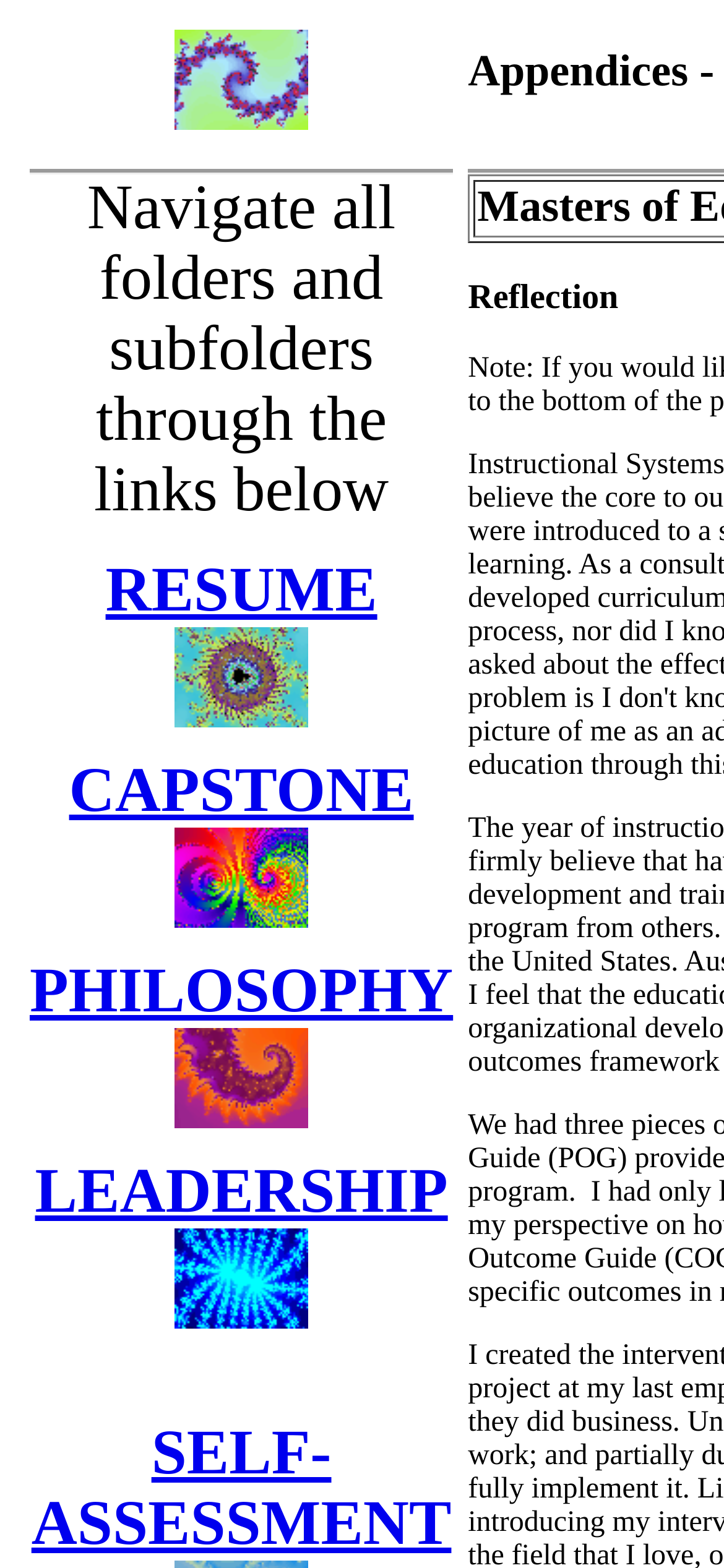What is the vertical position of the 'CAPSTONE' link?
Please provide a comprehensive answer to the question based on the webpage screenshot.

By comparing the y1 and y2 coordinates of the 'CAPSTONE' link ([0.095, 0.483, 0.571, 0.527]), I found that it is located above the middle of the webpage.